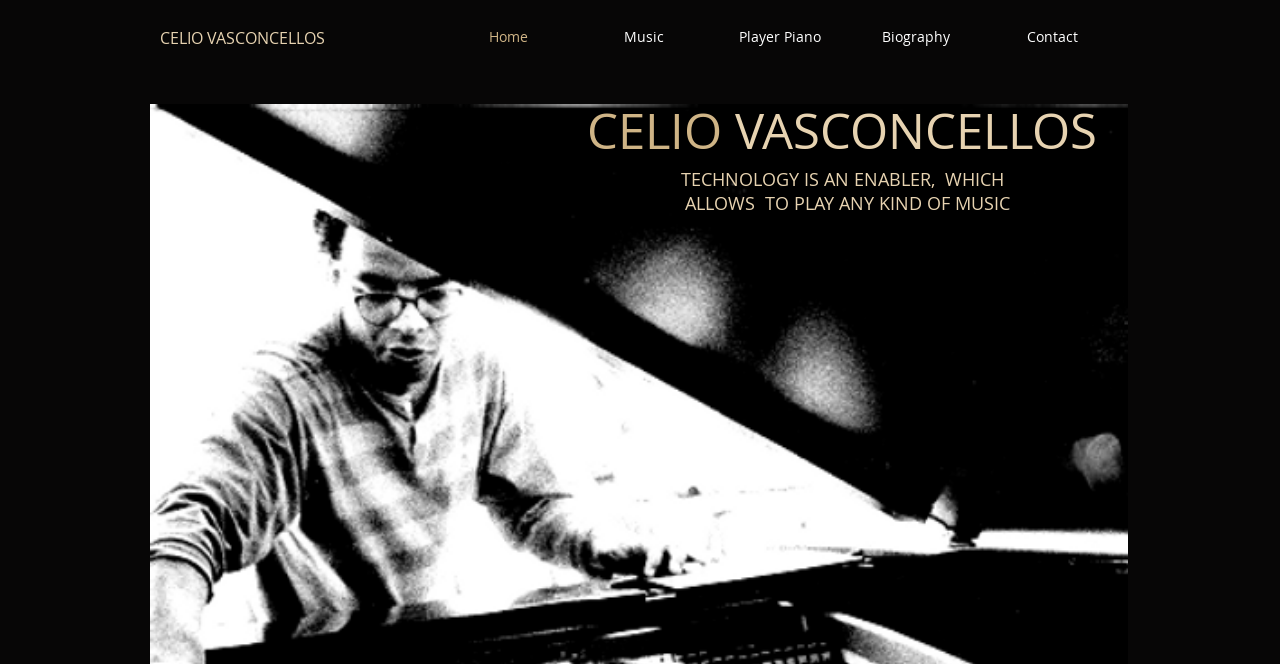What is the name of the person featured on this website?
Please provide a single word or phrase based on the screenshot.

Celio Vasconcellos